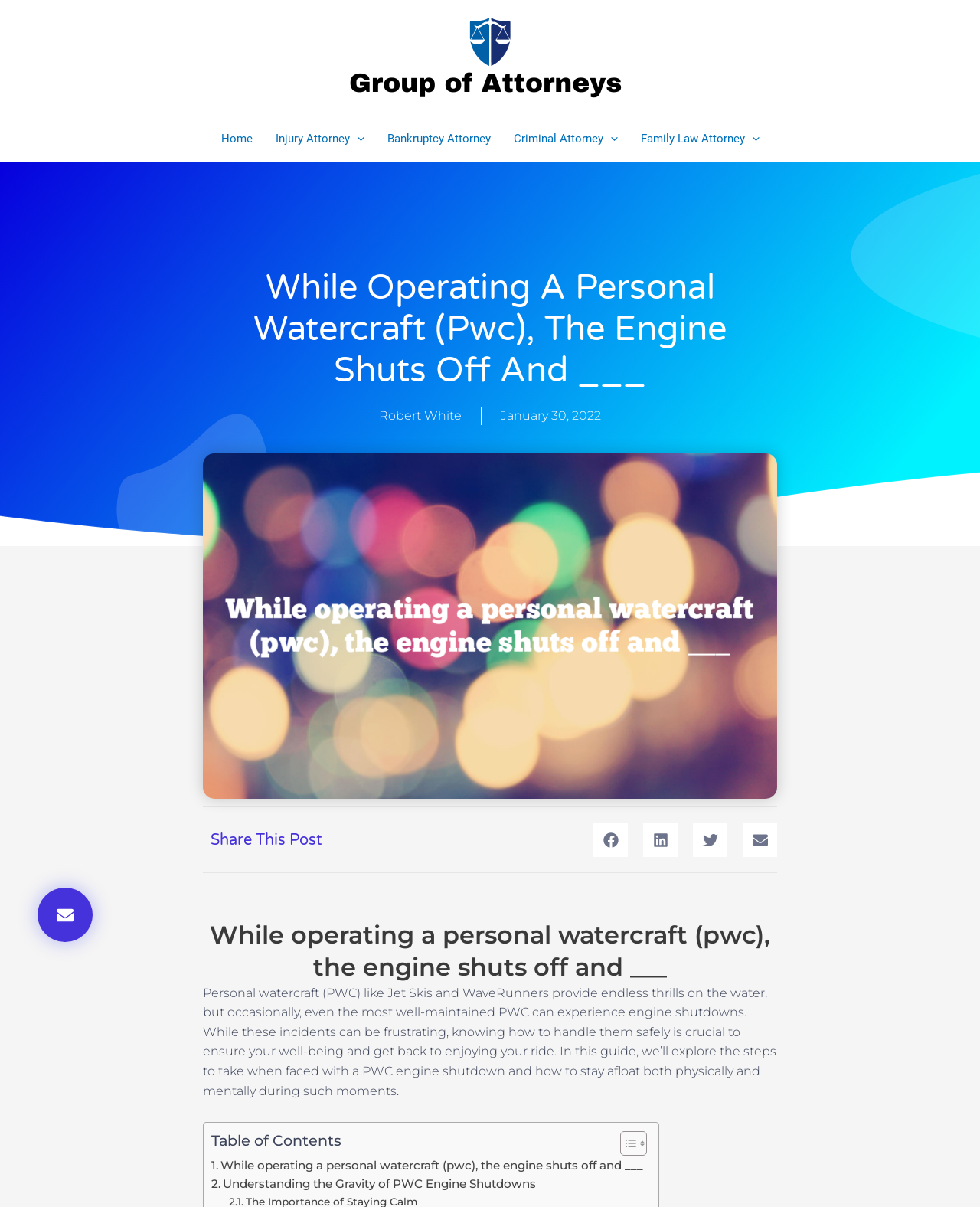What is the purpose of this article?
Using the visual information from the image, give a one-word or short-phrase answer.

To provide safety guidelines